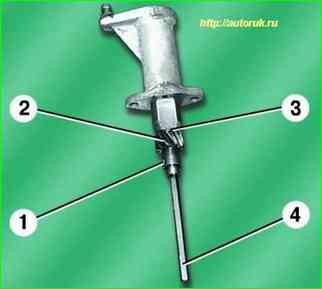Refer to the image and provide an in-depth answer to the question:
What should be installed last for optimal assembly?

According to the guide, the installation of the hexagonal drive shaft should be done last for optimal assembly of the engine, as it is an integral part of the oil pump drive.